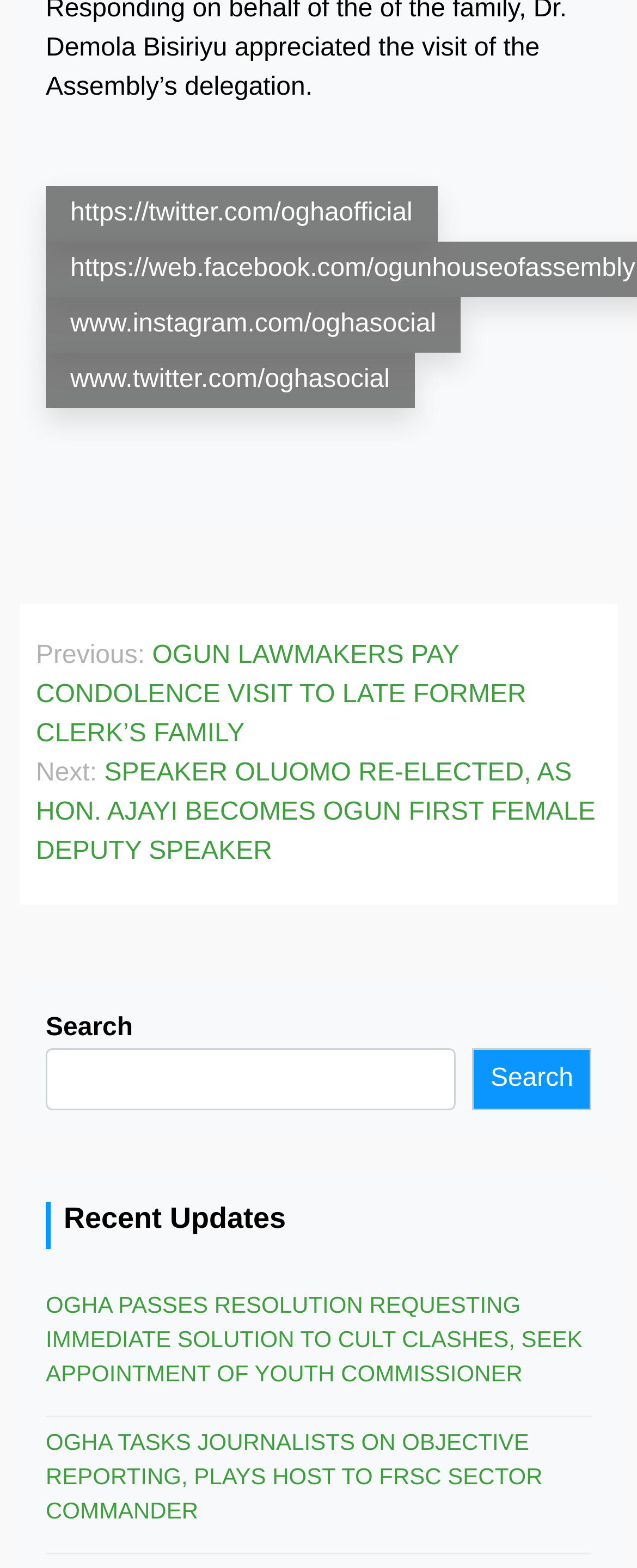What is the purpose of the search box?
Using the visual information, respond with a single word or phrase.

To search the website